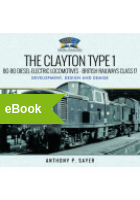What is the subtitle of the eBook?
Refer to the image and provide a thorough answer to the question.

The subtitle of the eBook is written below the title, which provides more information about the content of the eBook, specifically 'Development, Design and Change'.